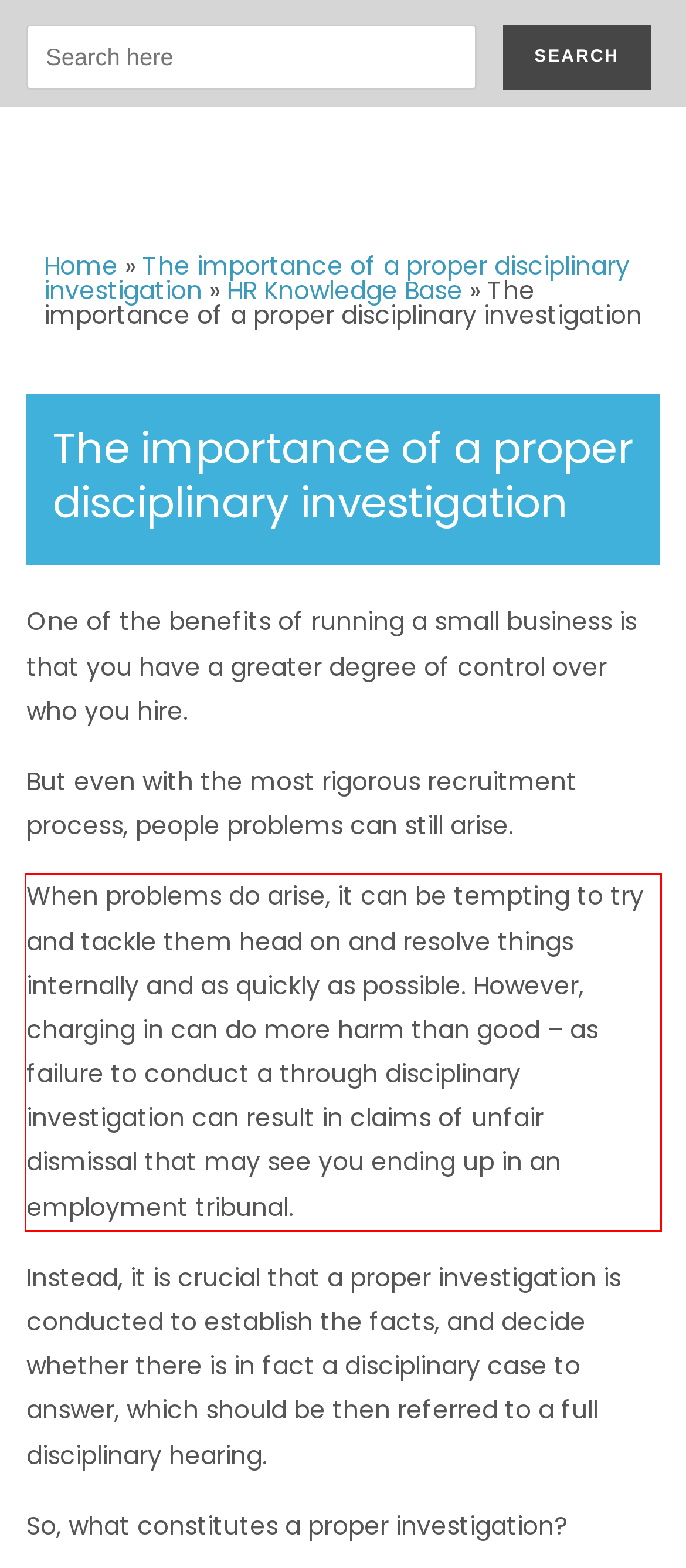Examine the webpage screenshot and use OCR to recognize and output the text within the red bounding box.

When problems do arise, it can be tempting to try and tackle them head on and resolve things internally and as quickly as possible. However, charging in can do more harm than good – as failure to conduct a through disciplinary investigation can result in claims of unfair dismissal that may see you ending up in an employment tribunal.